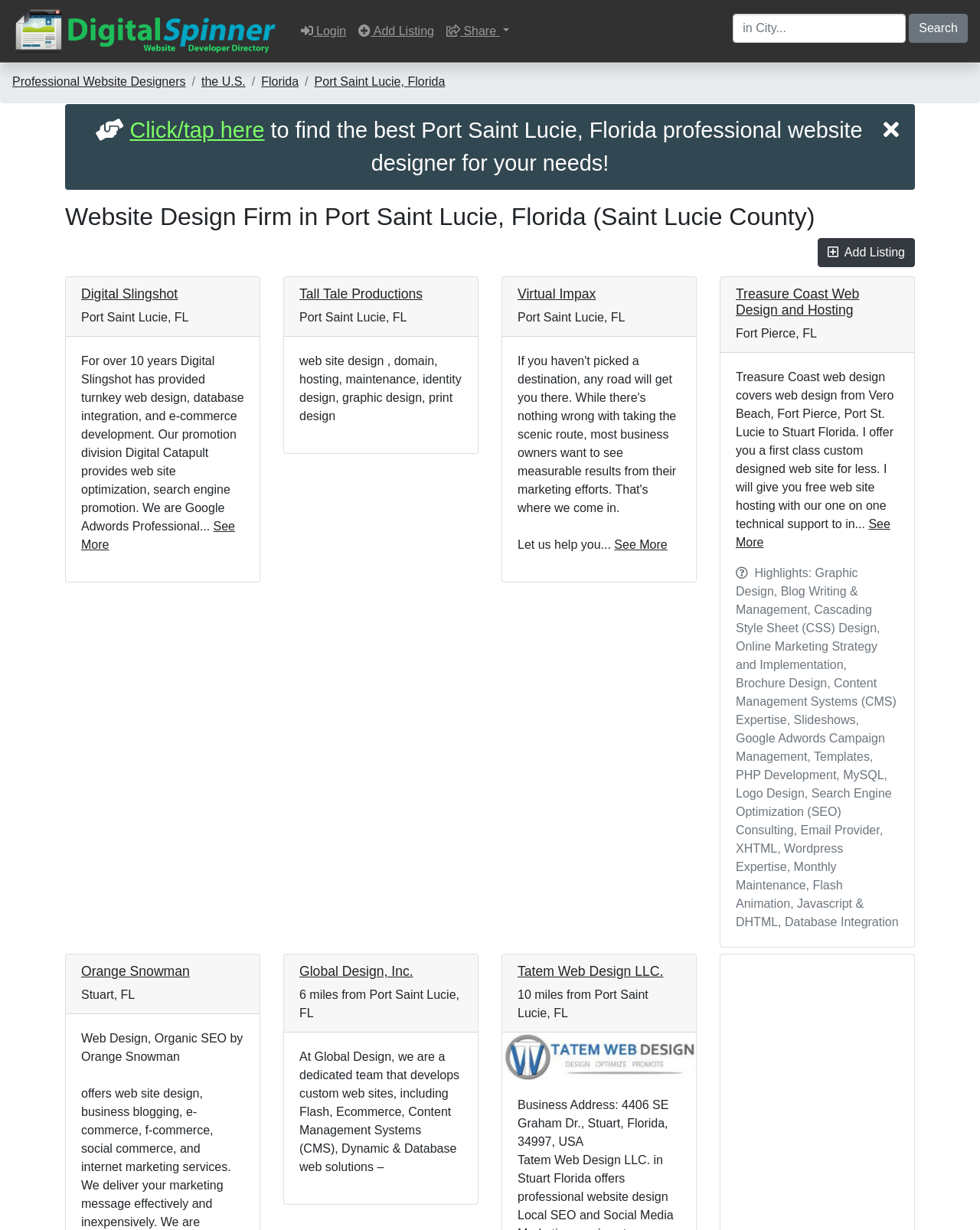From the webpage screenshot, identify the region described by See More. Provide the bounding box coordinates as (top-left x, top-left y, bottom-right x, bottom-right y), with each value being a floating point number between 0 and 1.

[0.627, 0.437, 0.681, 0.448]